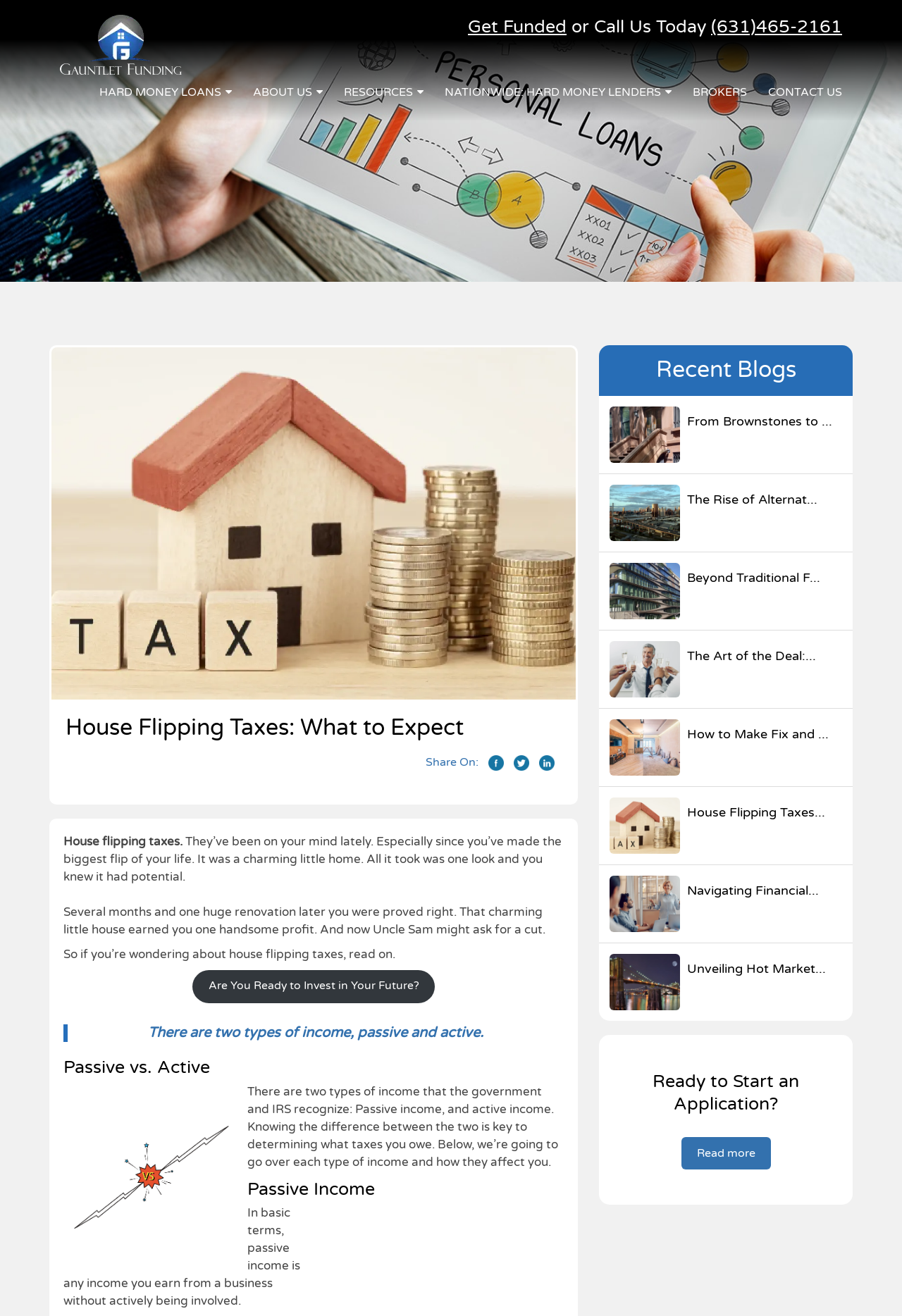What is the main topic of this webpage?
Craft a detailed and extensive response to the question.

Based on the webpage content, especially the heading 'House Flipping Taxes: What to Expect' and the image of a wooden house with a pile of coins next to it, accompanied by three blocks labeled 'TAX', it is clear that the main topic of this webpage is house flipping taxes.